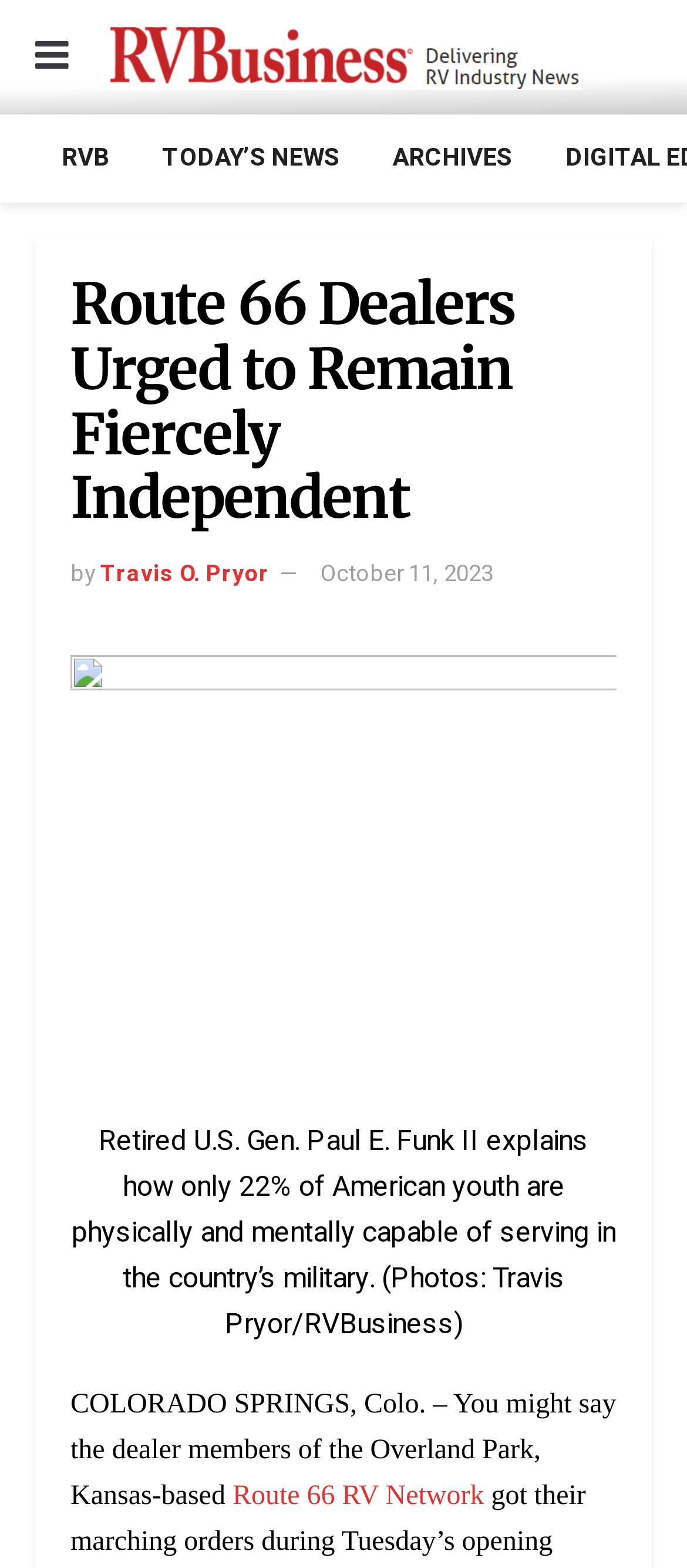Provide a one-word or short-phrase response to the question:
How many images are in the article?

1